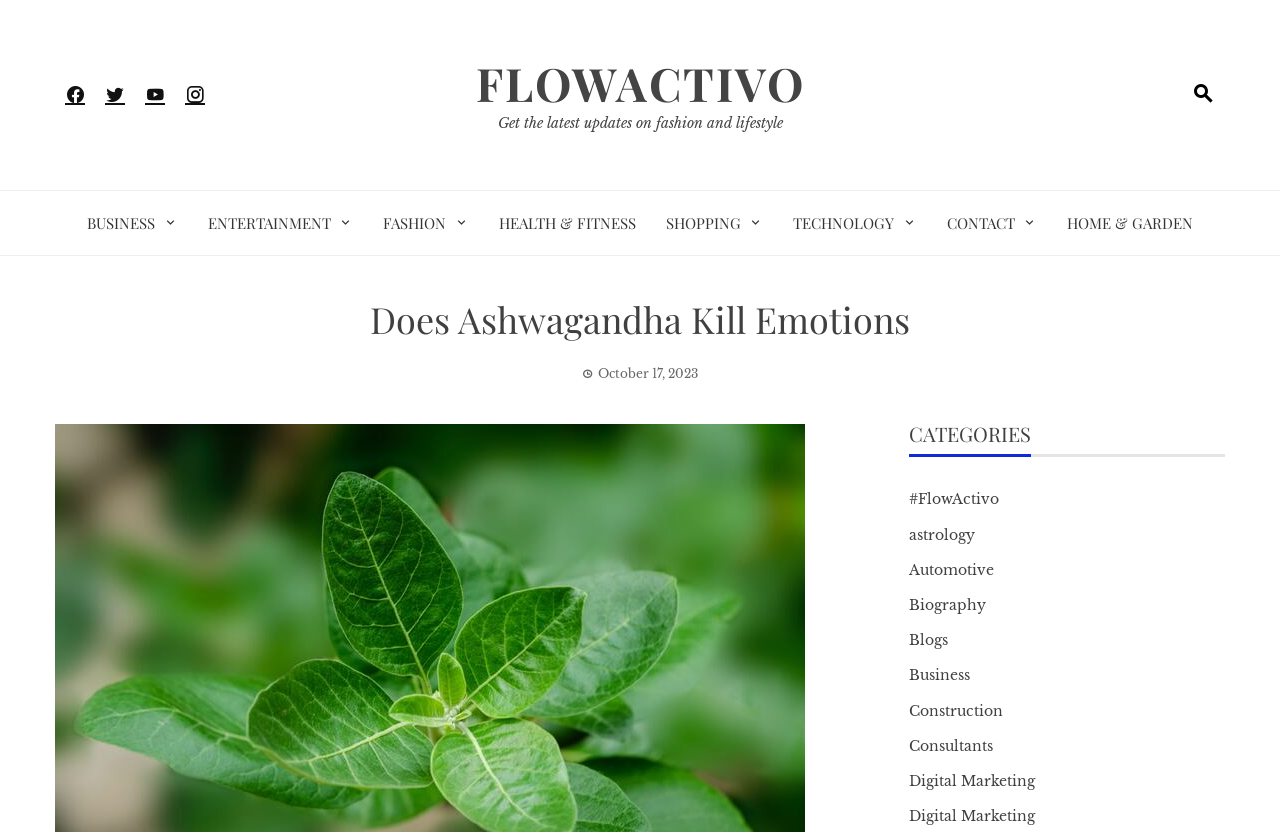Provide a one-word or brief phrase answer to the question:
What is the name of the website?

FlowActivo